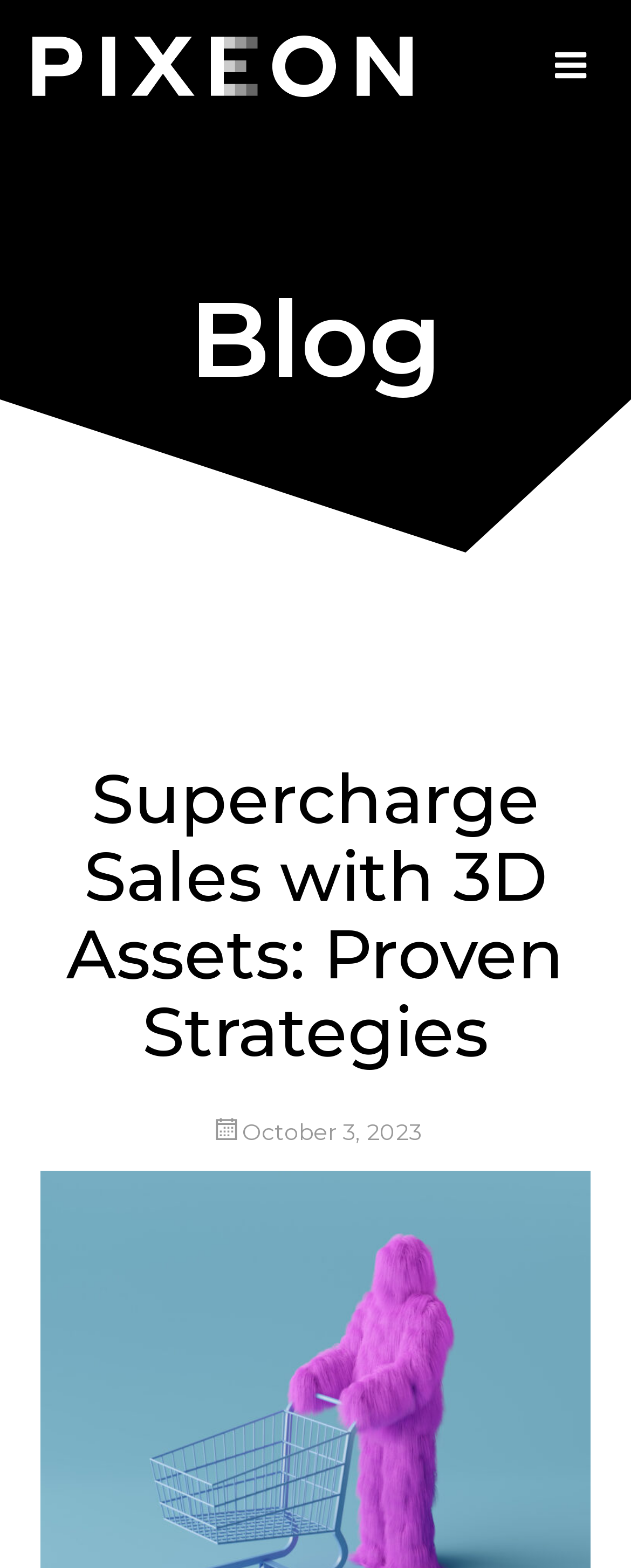Refer to the image and offer a detailed explanation in response to the question: What is the main topic of the blog post?

The title of the blog post is 'Supercharge Sales with 3D Assets: Proven Strategies', which suggests that the main topic of the blog post is 3D assets and how they can be used to improve sales. The use of '3D Assets' in the title indicates that it is a key concept in the blog post.